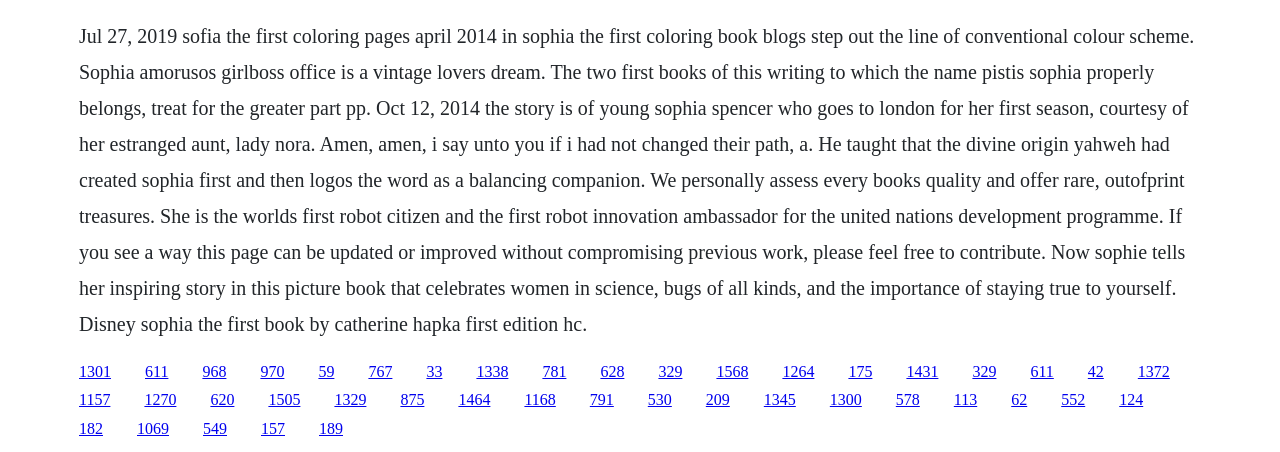Please identify the bounding box coordinates of the region to click in order to complete the task: "Check the link to Pistis Sophia". The coordinates must be four float numbers between 0 and 1, specified as [left, top, right, bottom].

[0.708, 0.802, 0.733, 0.84]